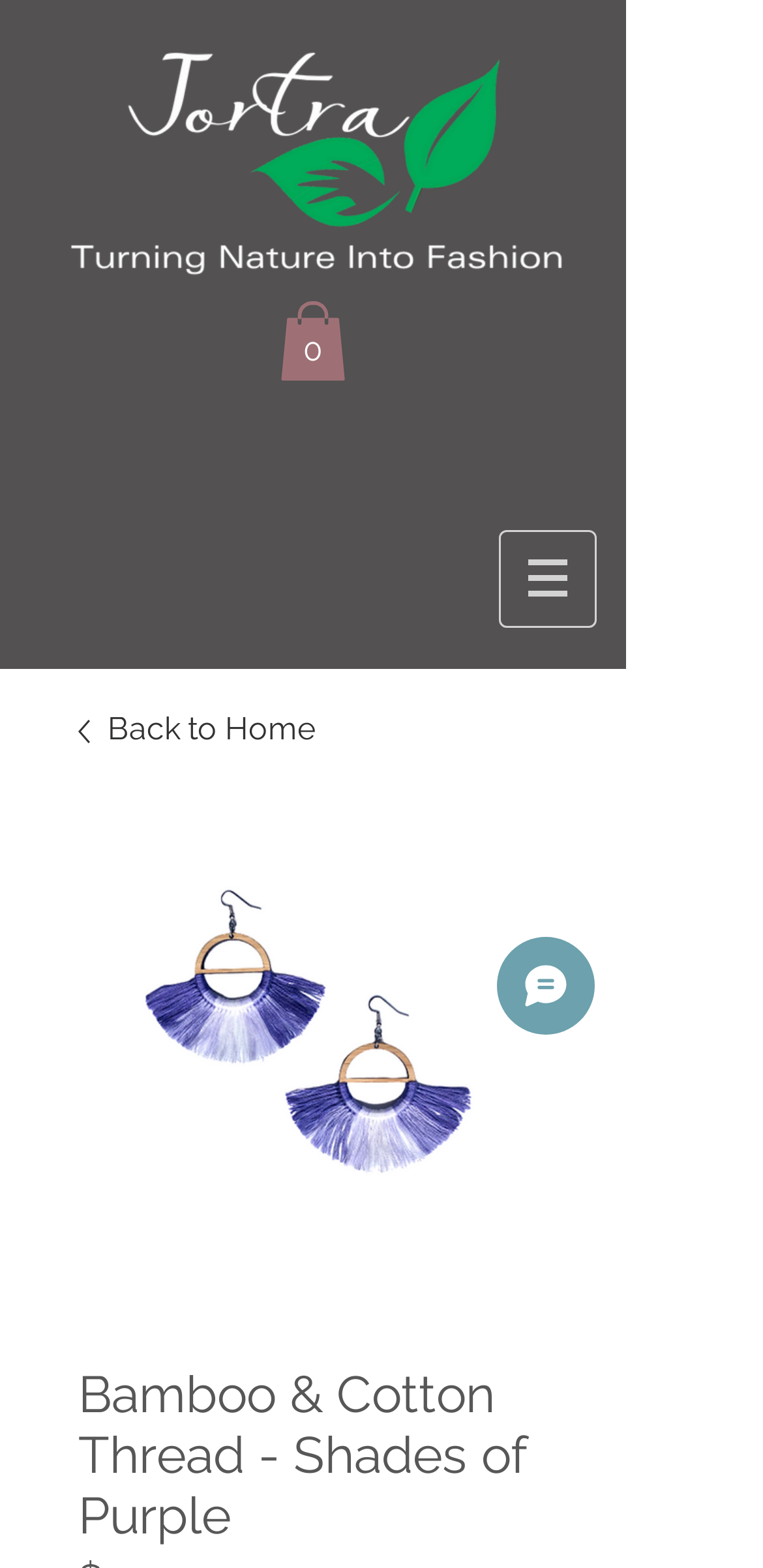Using the elements shown in the image, answer the question comprehensively: What is the main object in the 'Bamboo & Cotton Thread - Shades of Purple' image?

Based on the context of the webpage and the image description, the main object in the 'Bamboo & Cotton Thread - Shades of Purple' image is likely a pair of earrings, which is the product being featured on the webpage.